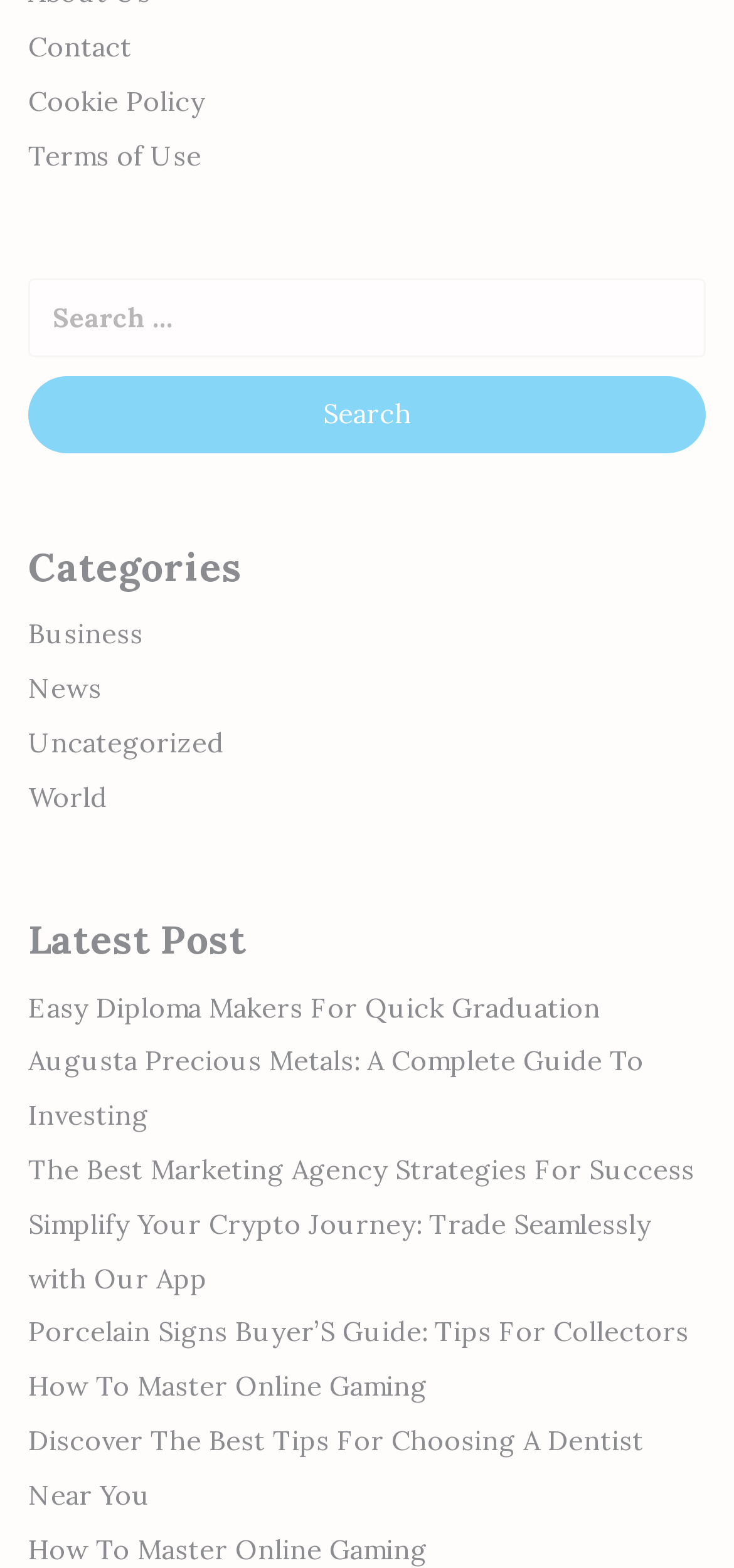Answer the question in a single word or phrase:
What is the text on the search button?

Search